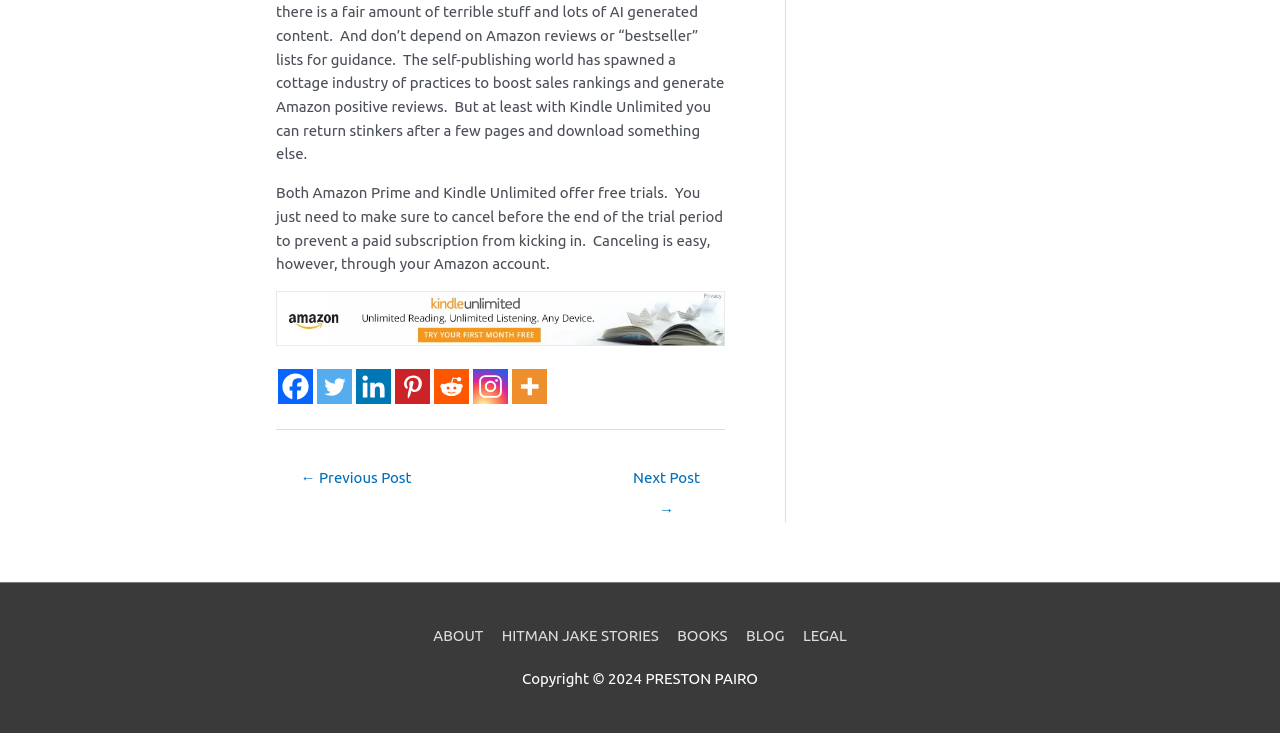Can you find the bounding box coordinates for the element to click on to achieve the instruction: "Go to the NEXT Post"?

[0.477, 0.63, 0.565, 0.678]